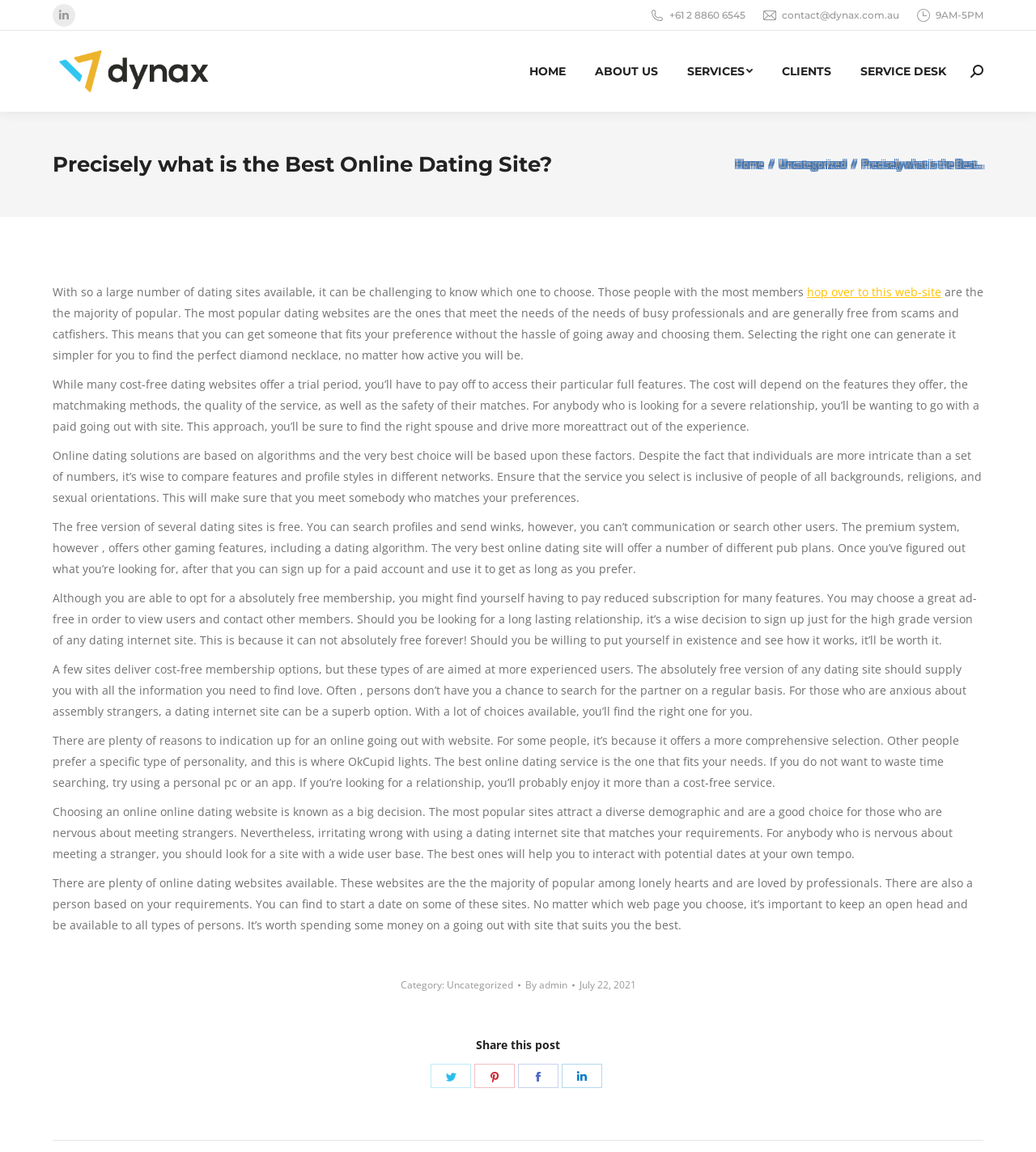Point out the bounding box coordinates of the section to click in order to follow this instruction: "Go to the 'HOME' page".

[0.511, 0.034, 0.546, 0.09]